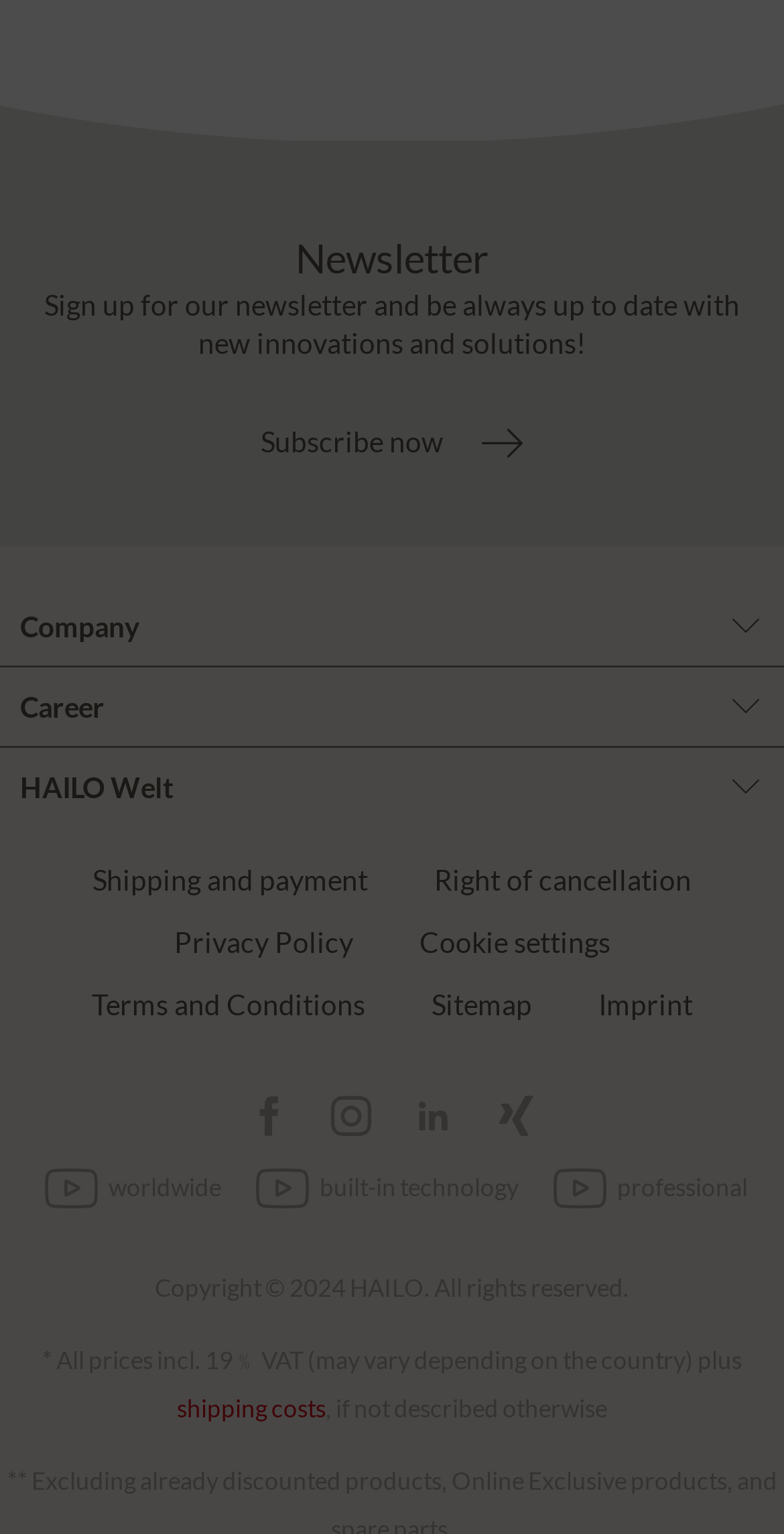Consider the image and give a detailed and elaborate answer to the question: 
What is the newsletter for?

The StaticText element with the text 'Sign up for our newsletter and be always up to date with new innovations and solutions!' suggests that the newsletter is for keeping users informed about new innovations and solutions.